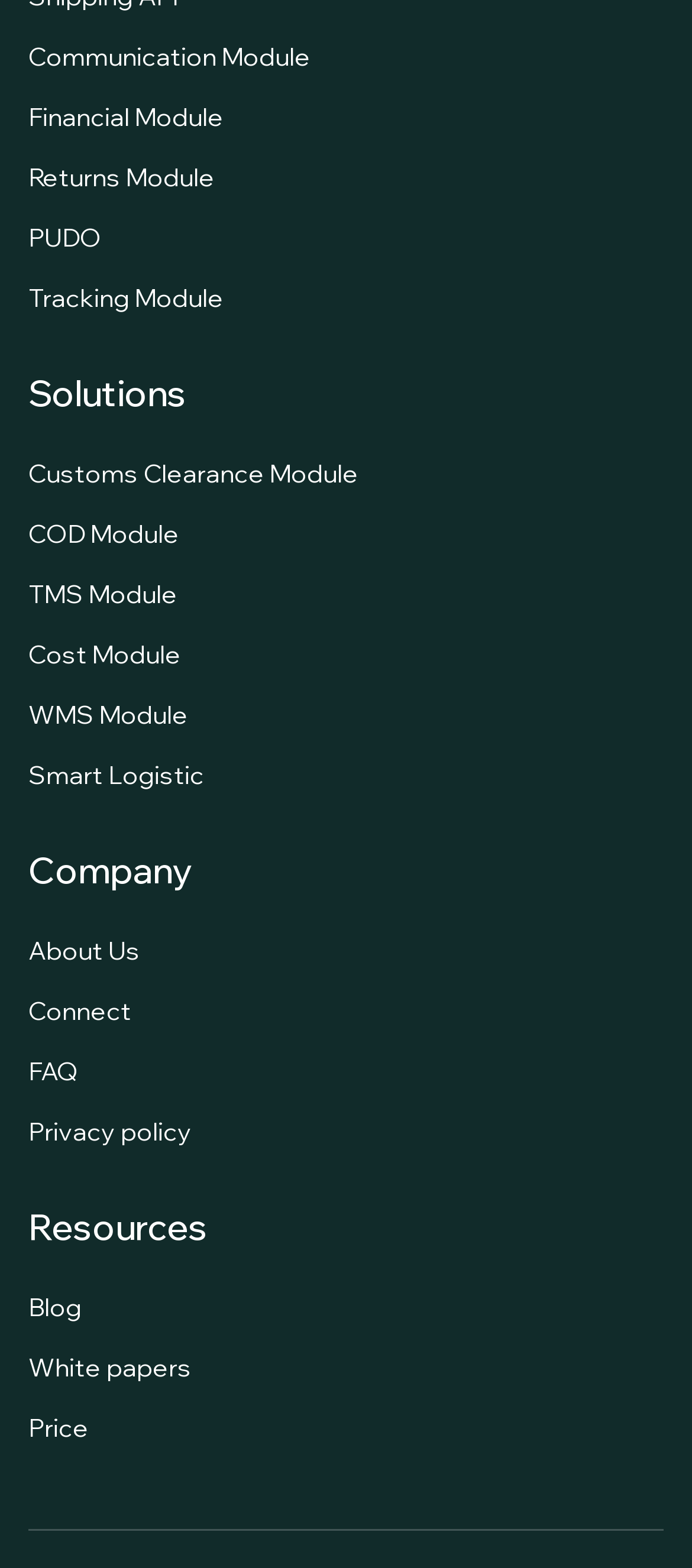Please provide a comprehensive answer to the question based on the screenshot: What is the section that contains the 'PUDO' link?

The 'PUDO' link is located in the 'Solutions' section, which suggests that PUDO is a solution offered by the company, likely related to logistics and supply chain management.